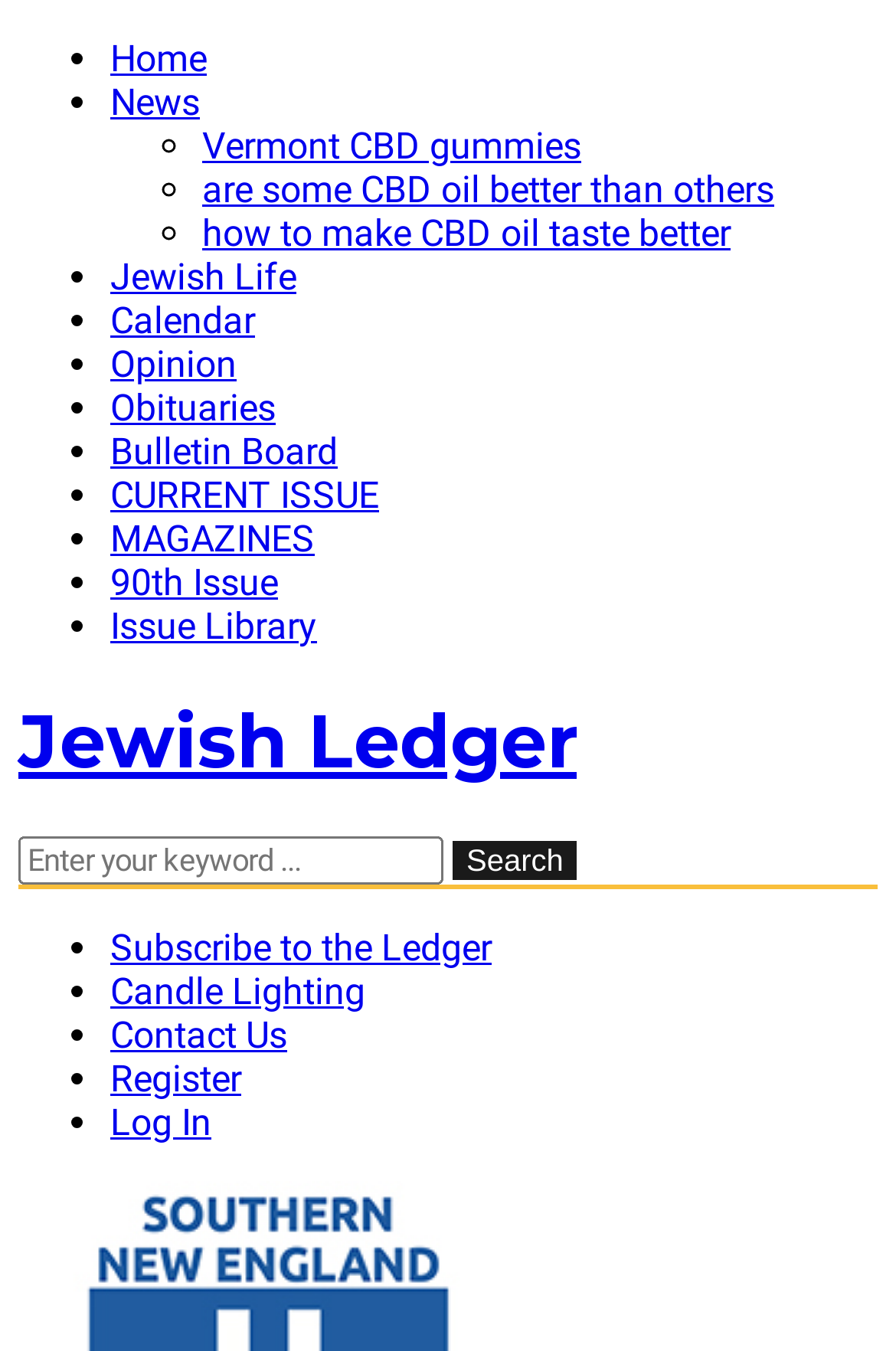Find the bounding box coordinates of the element to click in order to complete this instruction: "Click on Home". The bounding box coordinates must be four float numbers between 0 and 1, denoted as [left, top, right, bottom].

[0.123, 0.027, 0.231, 0.06]